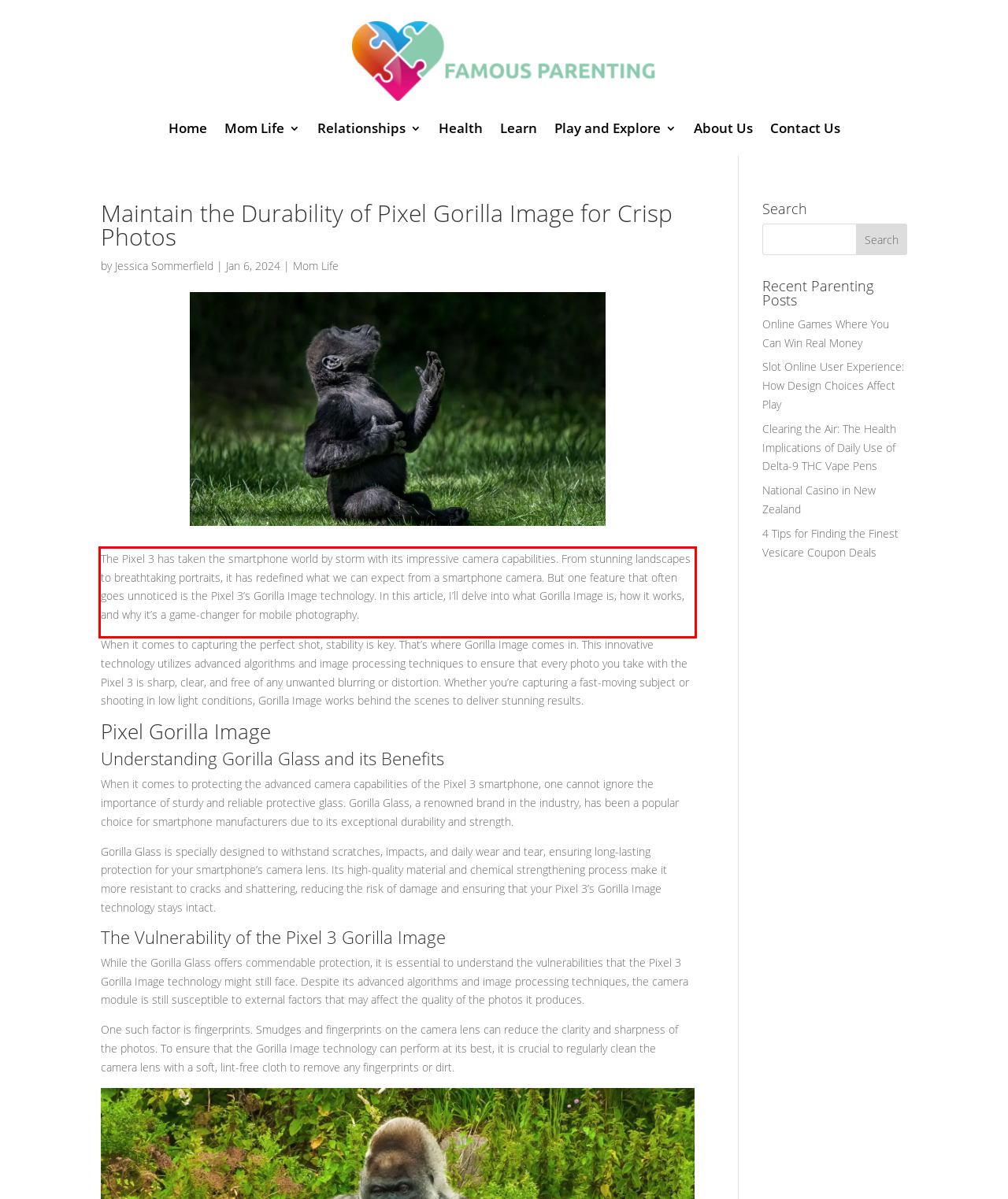Please perform OCR on the text content within the red bounding box that is highlighted in the provided webpage screenshot.

The Pixel 3 has taken the smartphone world by storm with its impressive camera capabilities. From stunning landscapes to breathtaking portraits, it has redefined what we can expect from a smartphone camera. But one feature that often goes unnoticed is the Pixel 3’s Gorilla Image technology. In this article, I’ll delve into what Gorilla Image is, how it works, and why it’s a game-changer for mobile photography.